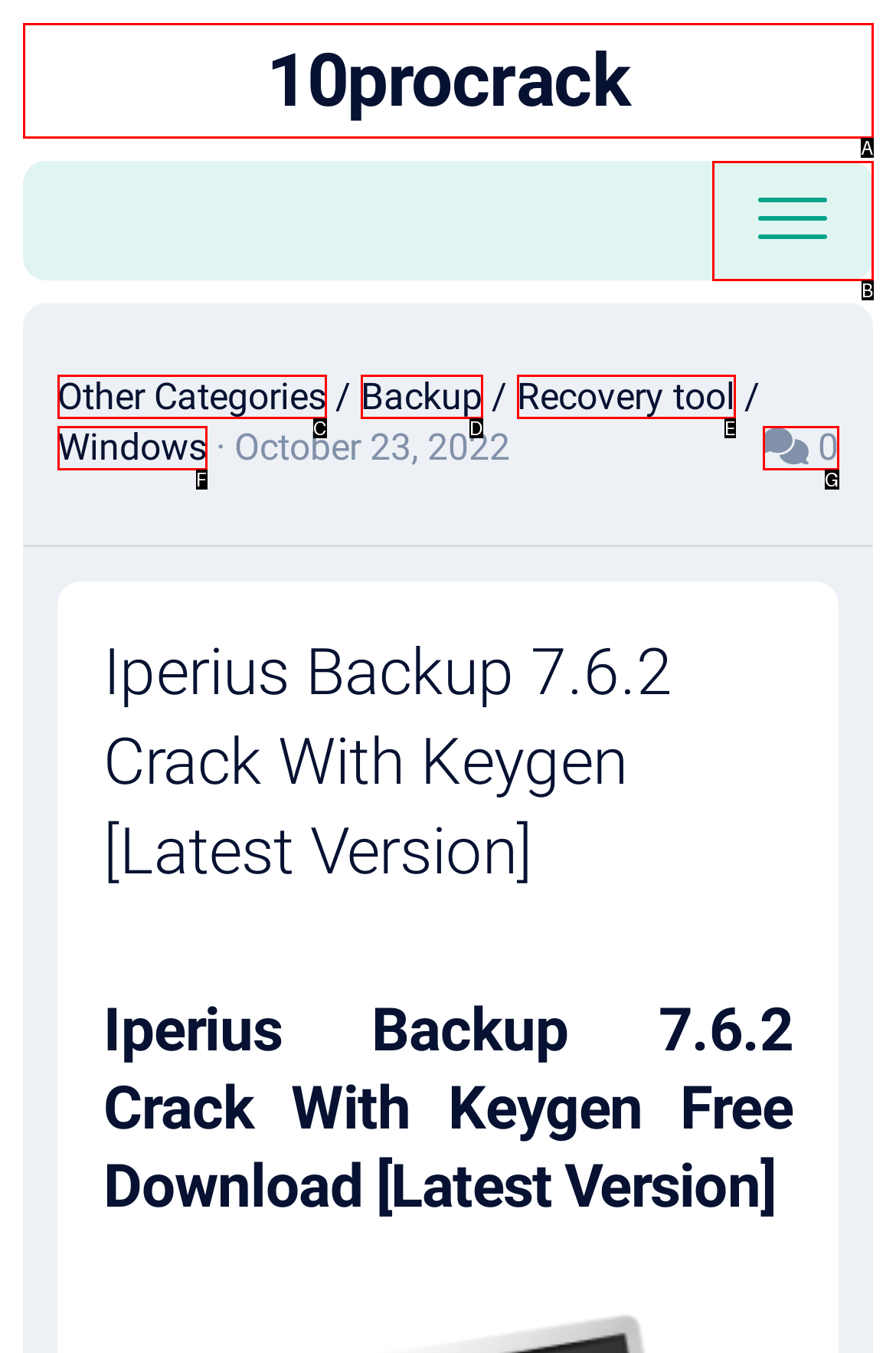Match the following description to a UI element: Windows
Provide the letter of the matching option directly.

F